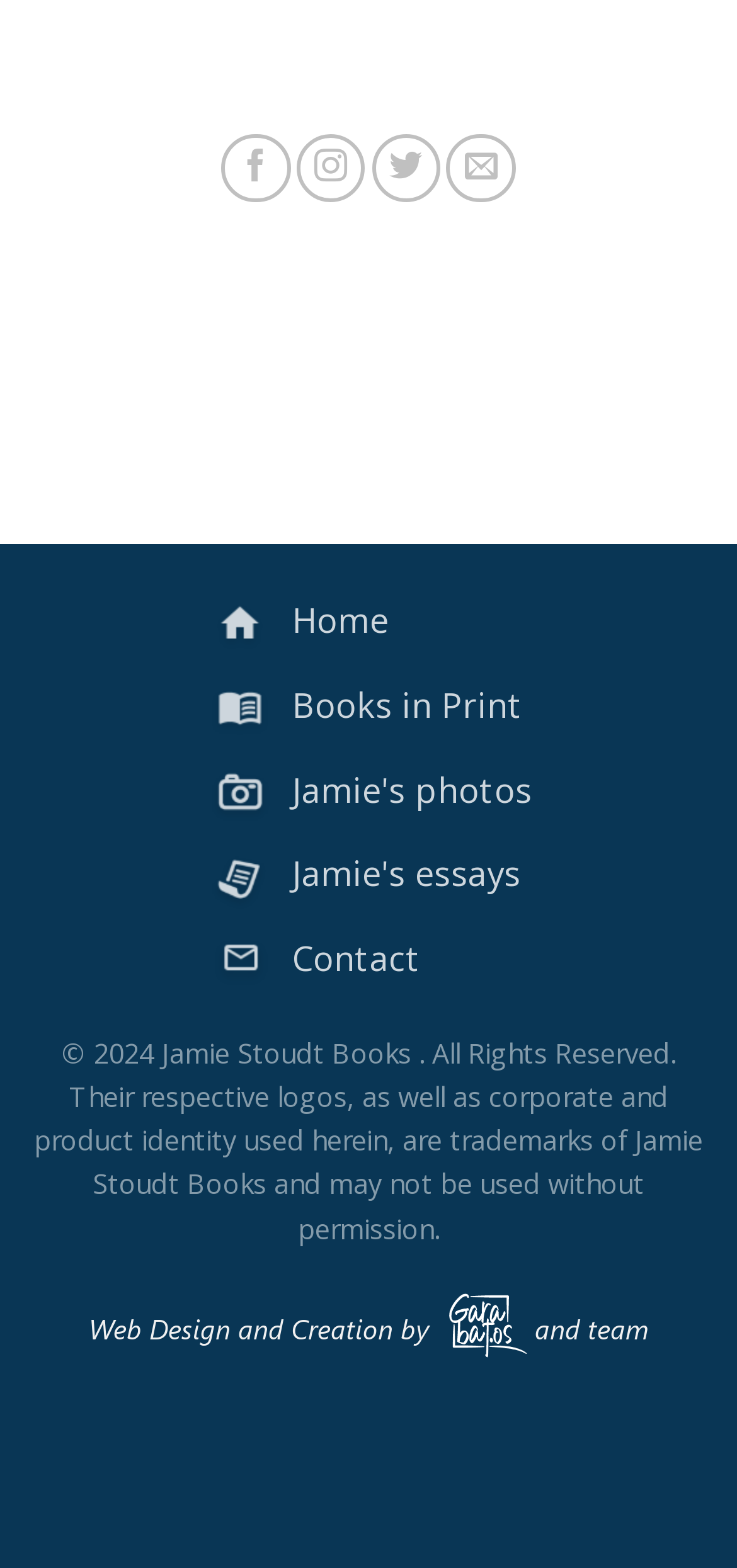Can you specify the bounding box coordinates of the area that needs to be clicked to fulfill the following instruction: "Click the 'Interior Angle picture framers in Essex' link"?

None